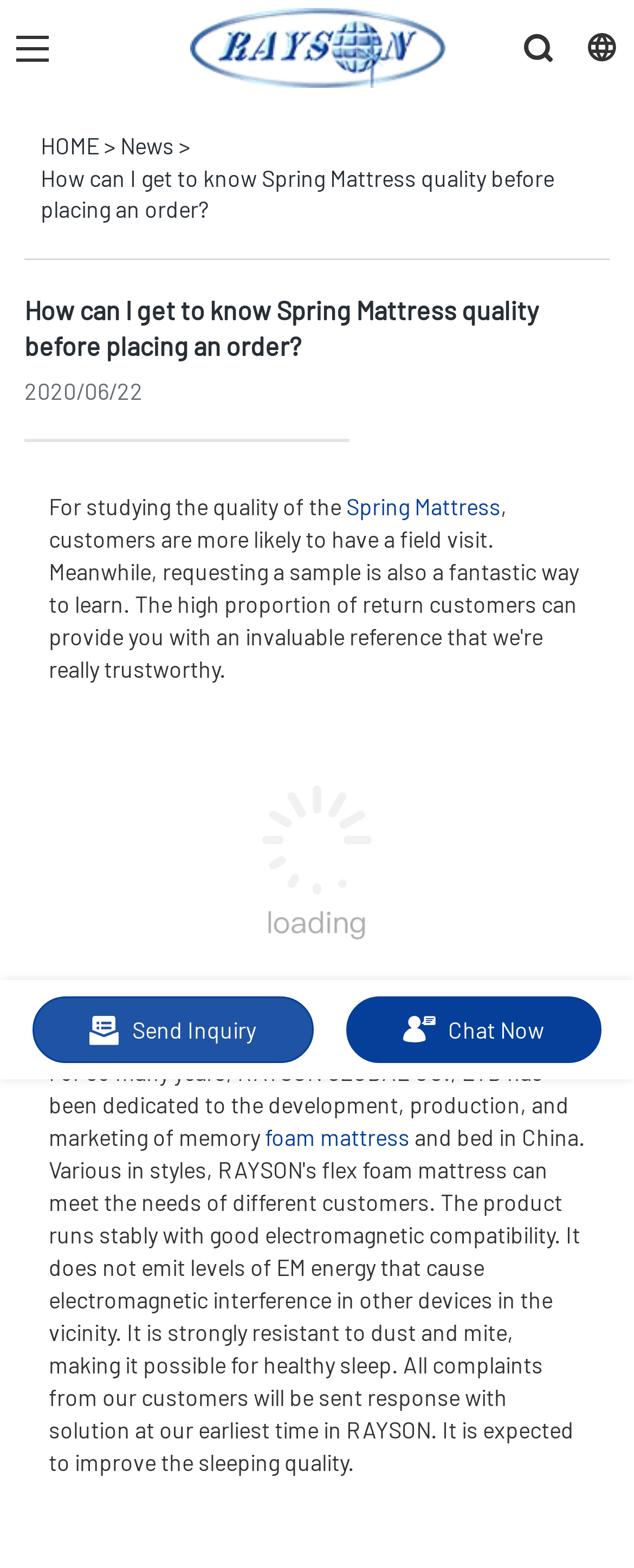What is the company name of the Spring Mattress manufacturer?
Using the visual information, answer the question in a single word or phrase.

Foshan Rayson Non Woven Co., Ltd.